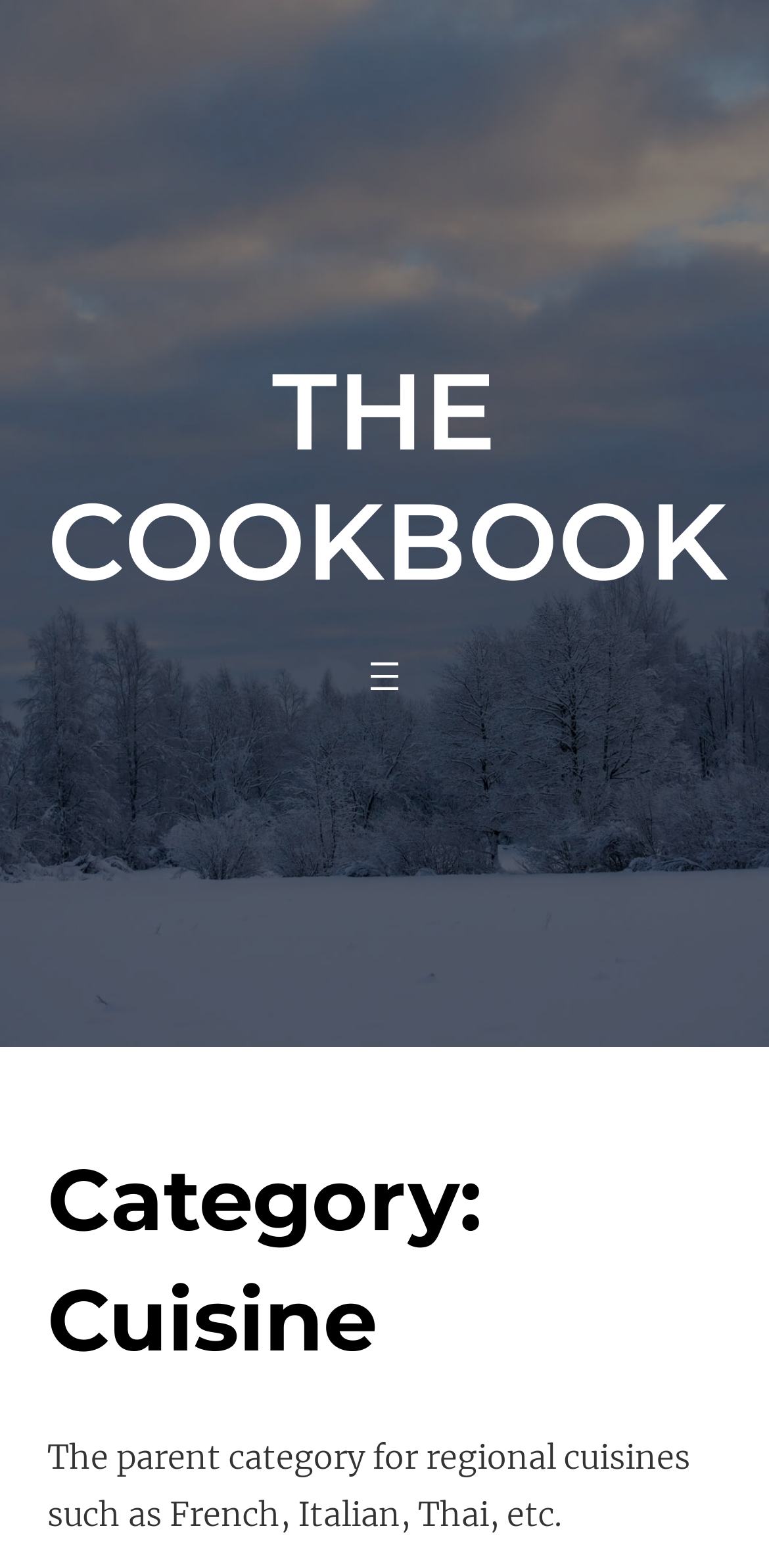Generate a comprehensive description of the webpage.

The webpage is titled "Cuisine – Page 2 – The Cookbook" and features a prominent main banner image at the top, spanning the full width of the page. Below the banner, there is a large heading that reads "THE COOKBOOK", which is also a clickable link. To the right of the heading, there is a button labeled "Open menu" with a small icon, which appears to trigger a dialog popup when clicked.

Further down the page, there is a secondary heading that reads "Category: Cuisine", which is positioned near the top-left corner of the page. Below this heading, there is a block of text that provides a brief description of the category, stating that it is the parent category for regional cuisines such as French, Italian, Thai, and others.